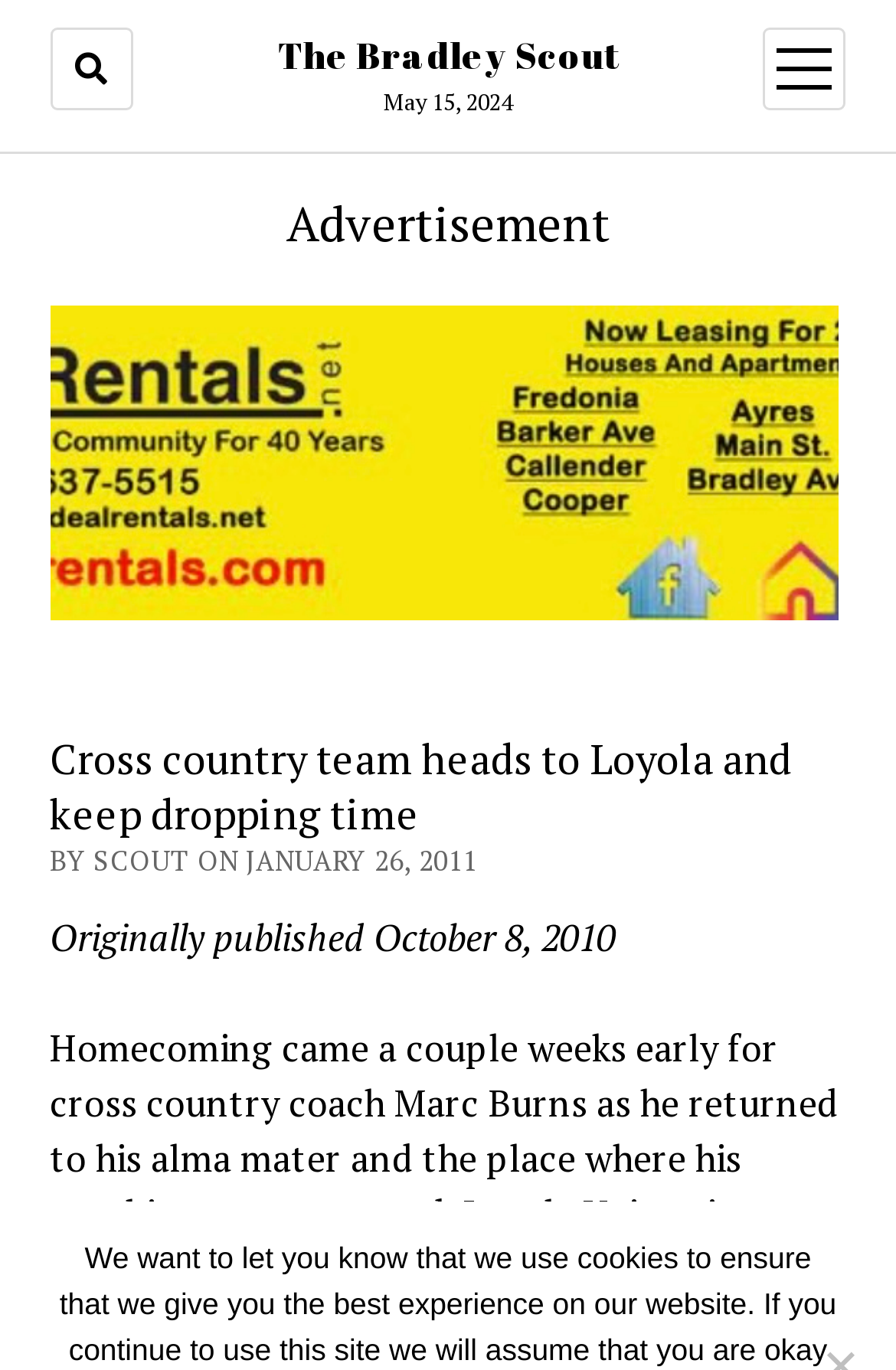Please determine the heading text of this webpage.

Cross country team heads to Loyola and keep dropping time